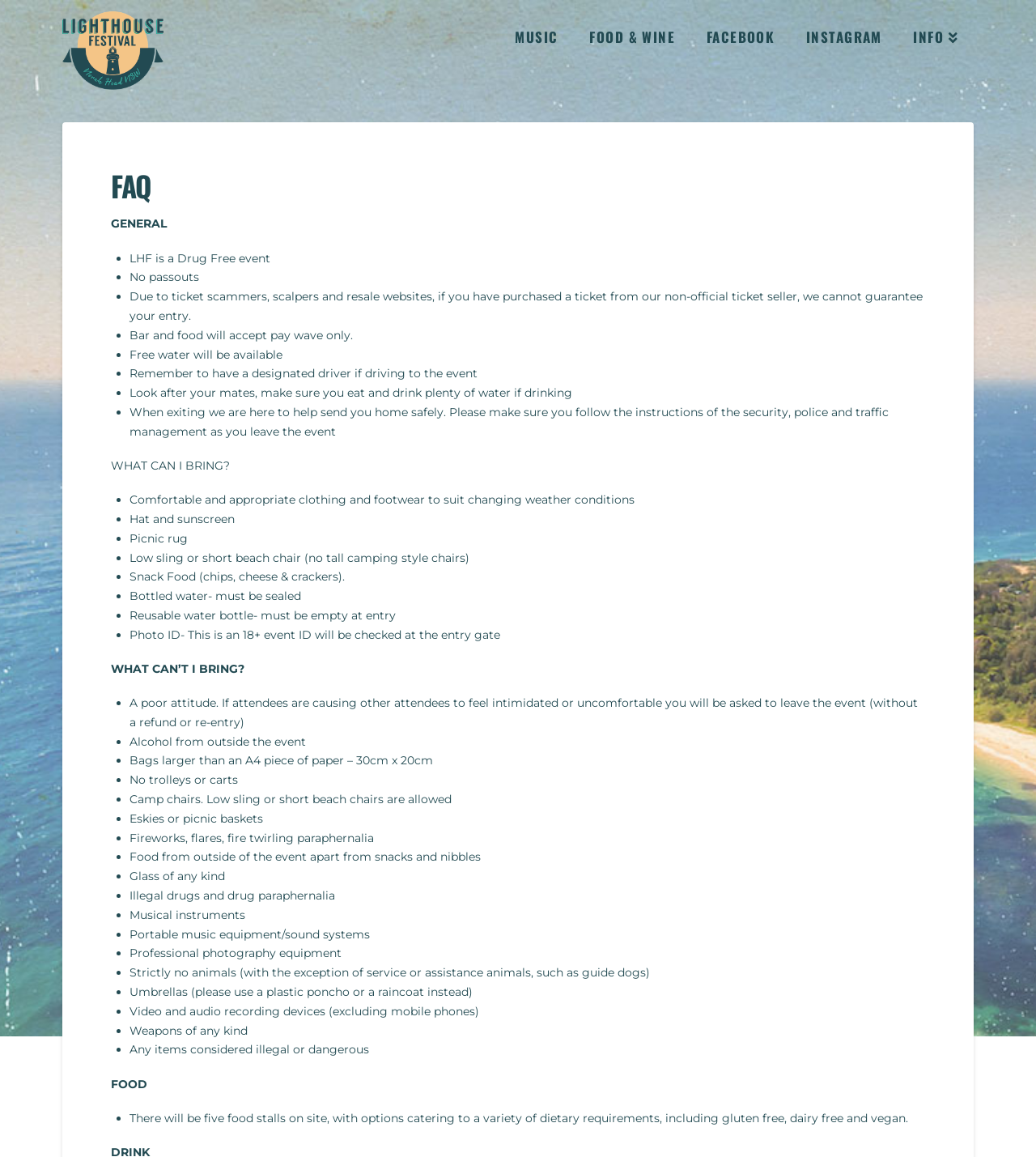Is the event drug-free?
Answer with a single word or phrase by referring to the visual content.

Yes